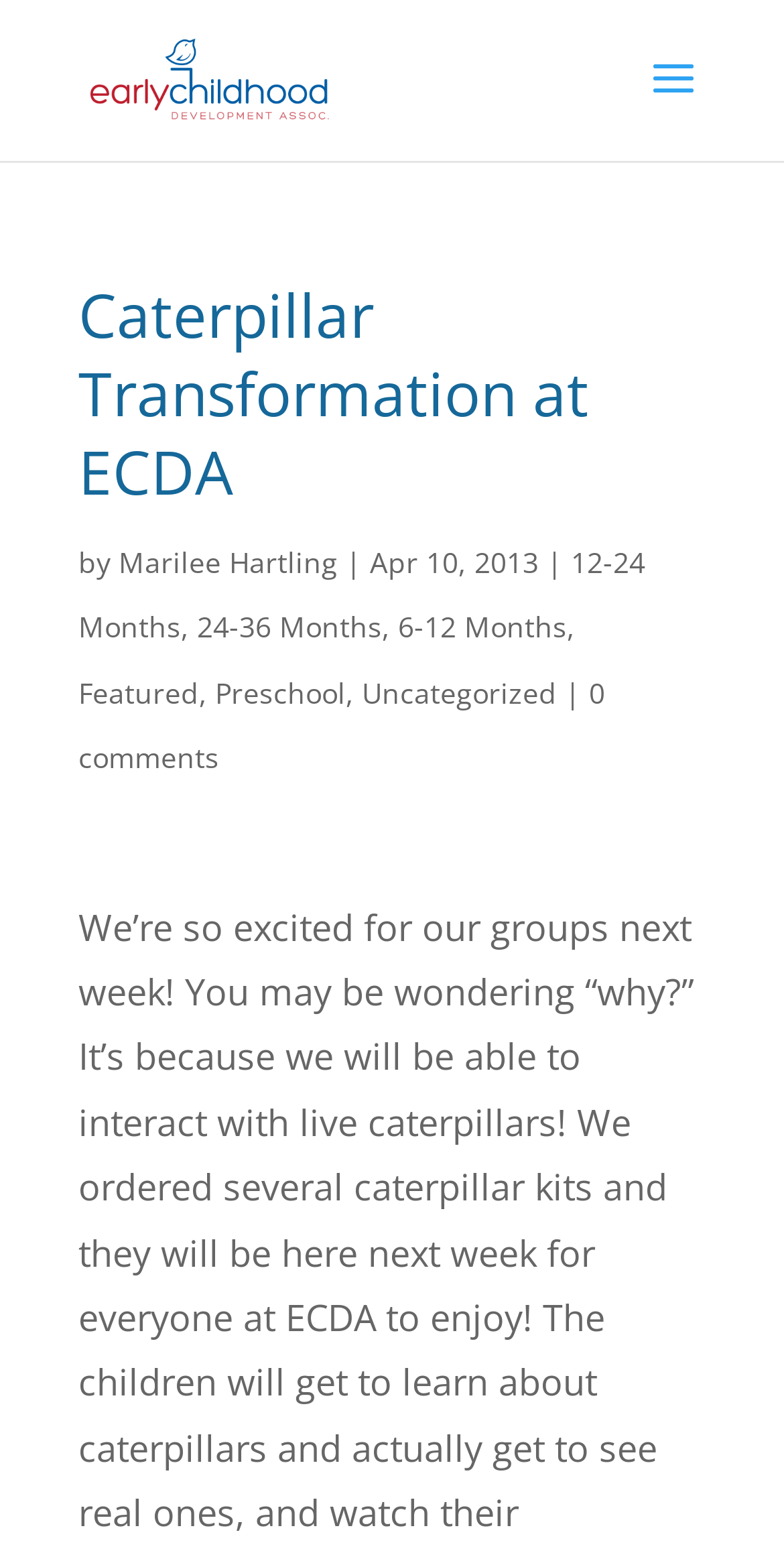Could you locate the bounding box coordinates for the section that should be clicked to accomplish this task: "view the Featured section".

[0.1, 0.431, 0.254, 0.456]